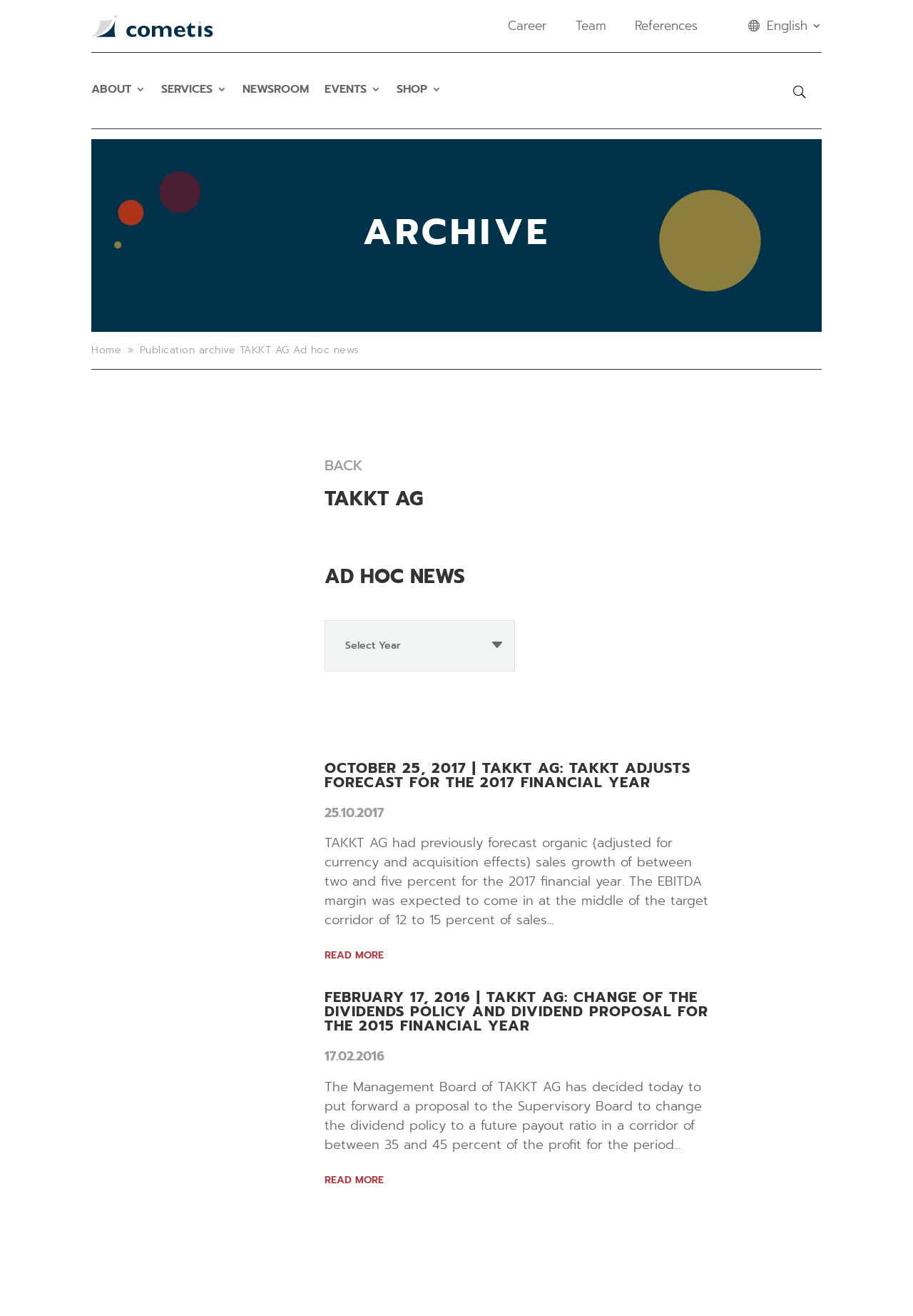Describe all the key features and sections of the webpage thoroughly.

This webpage is an archive of publications from TAKKT AG, with a focus on Ad hoc news. At the top left, there is a small image of the cometis AG symbol, accompanied by a link to the same. To the right of this, there are several links to different sections of the website, including Career, Team, References, and English language options.

Below this top navigation bar, there are several main sections. The first section has a heading "ARCHIVE" and contains a link to the home page, a static text "9", and a static text "Publication archive TAKKT AG Ad hoc news". There is also a link to go "BACK".

The next section has headings "TAKKT AG" and "AD HOC NEWS", followed by a static text "Select Year". Below this, there are two articles, each with a heading, date, and a brief summary of the news. The first article is from October 25, 2017, and discusses TAKKT AG's adjustment of its forecast for the 2017 financial year. The second article is from February 17, 2016, and discusses a change in the dividend policy and dividend proposal for the 2015 financial year. Each article has a "READ MORE" link.